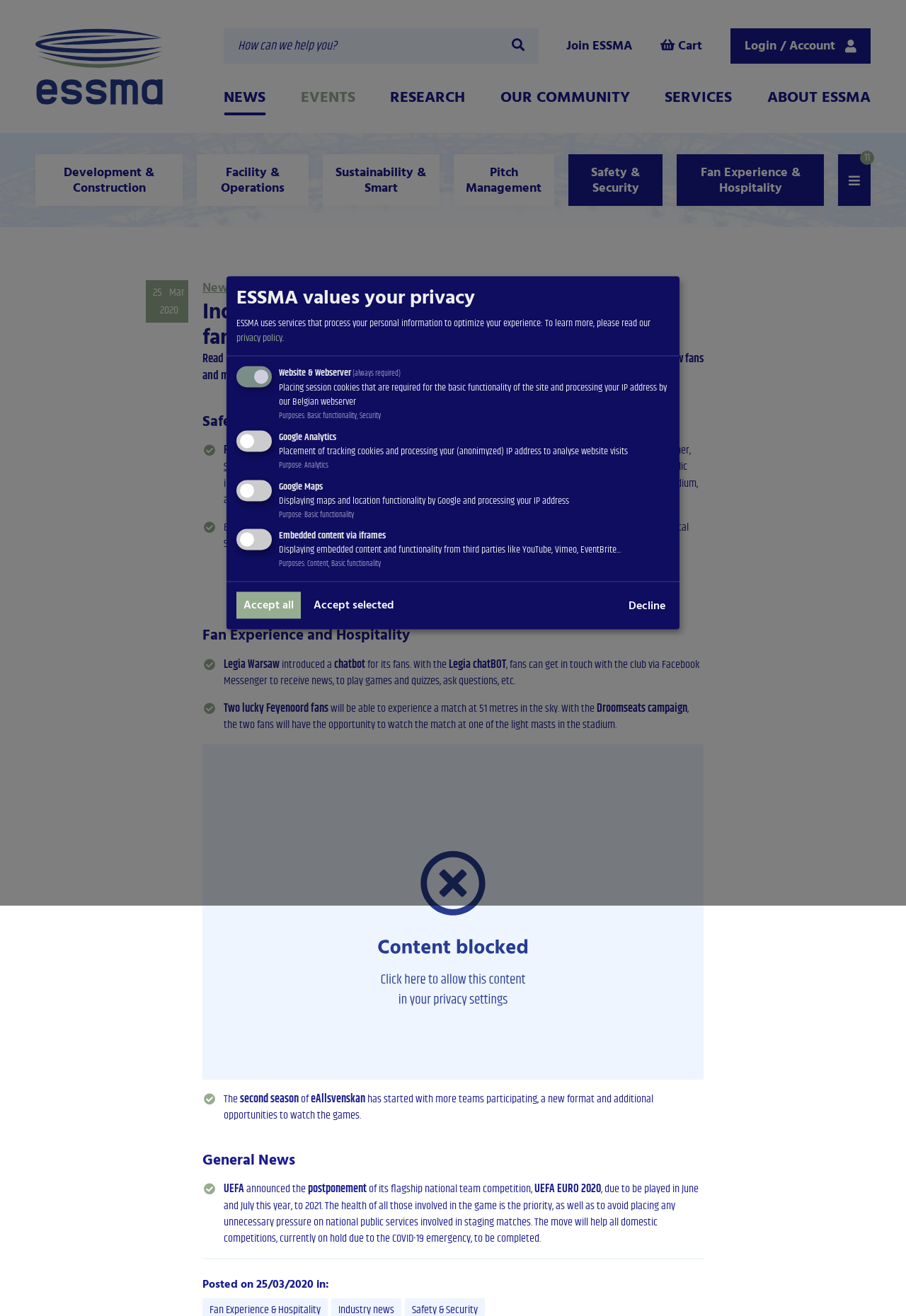What is the name of the technology used by FC Zenit for biometric facial identification?
Using the information presented in the image, please offer a detailed response to the question.

The answer can be found in the section 'Industry update: more on safety, technology and fan experience' where it is mentioned that 'FC Zenit has implemented the newest biometric facial identification system technology'.